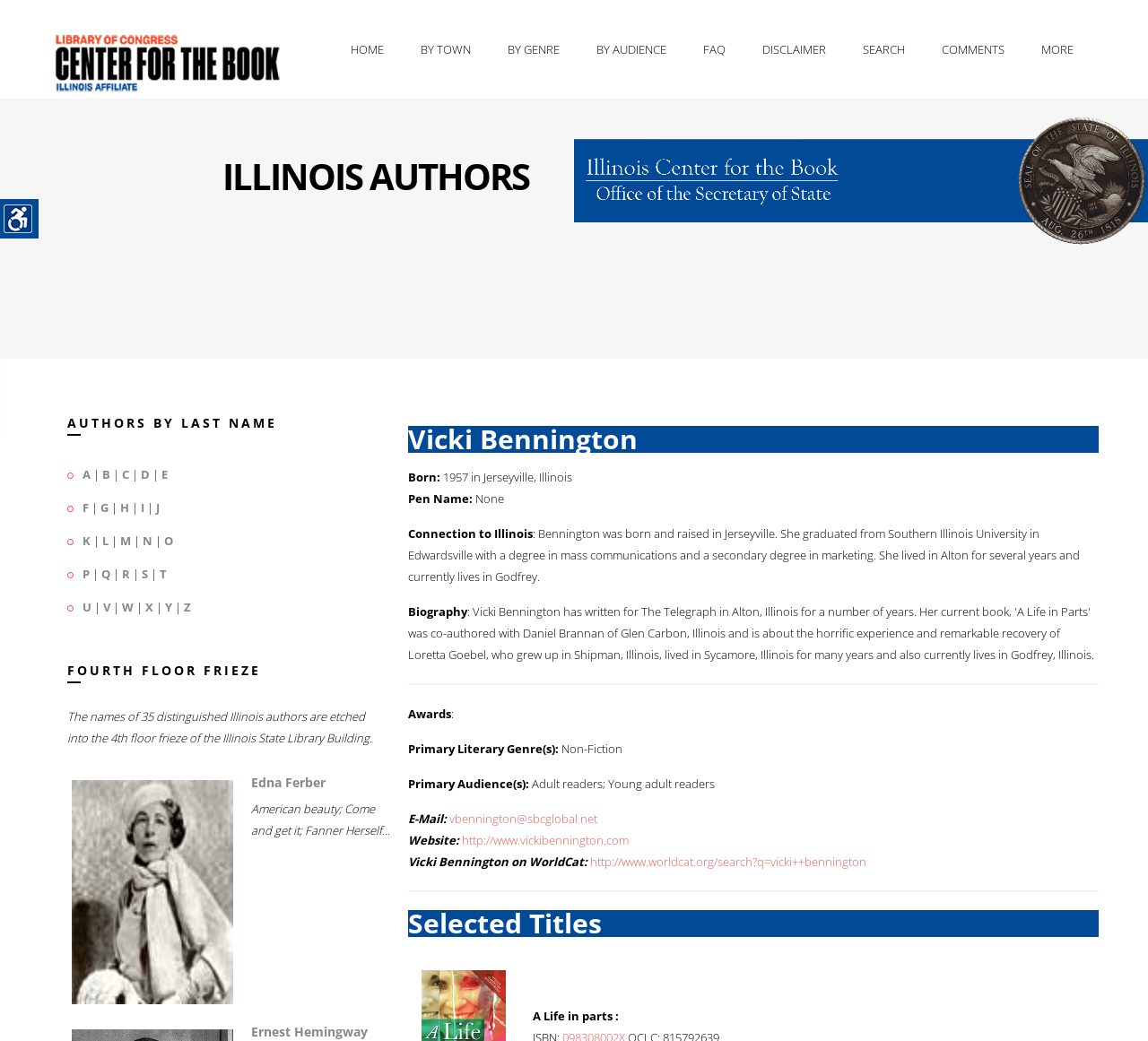Generate a thorough caption that explains the contents of the webpage.

The webpage is about the Illinois Center for the Book, specifically showcasing individual authors from Illinois. At the top, there is a logo of the Library of Congress's Center for the Book, followed by a navigation menu with links to HOME, BY TOWN, BY GENRE, BY AUDIENCE, FAQ, DISCLAIMER, SEARCH, COMMENTS, and MORE.

Below the navigation menu, there is a heading "ILLINOIS AUTHORS" and a banner image of the Illinois Center for the Book. The main content of the page is divided into two sections. On the left side, there is a list of authors' last names, from A to Z, with each letter having a corresponding link.

On the right side, there is a section dedicated to individual authors. The first author featured is Edna Ferber, with a portrait image and a brief description of her works. Below that, there is a section about Ernest Hemingway, also with a link to his name.

Further down, there is a section about Vicki Bennington, an author from Illinois. This section includes her biography, connection to Illinois, awards, primary literary genre, primary audience, email, website, and a link to her WorldCat page. The biography section provides details about her birthplace, education, and current residence.

Throughout the page, there are headings and static text elements that provide additional information about the authors and the Illinois Center for the Book.